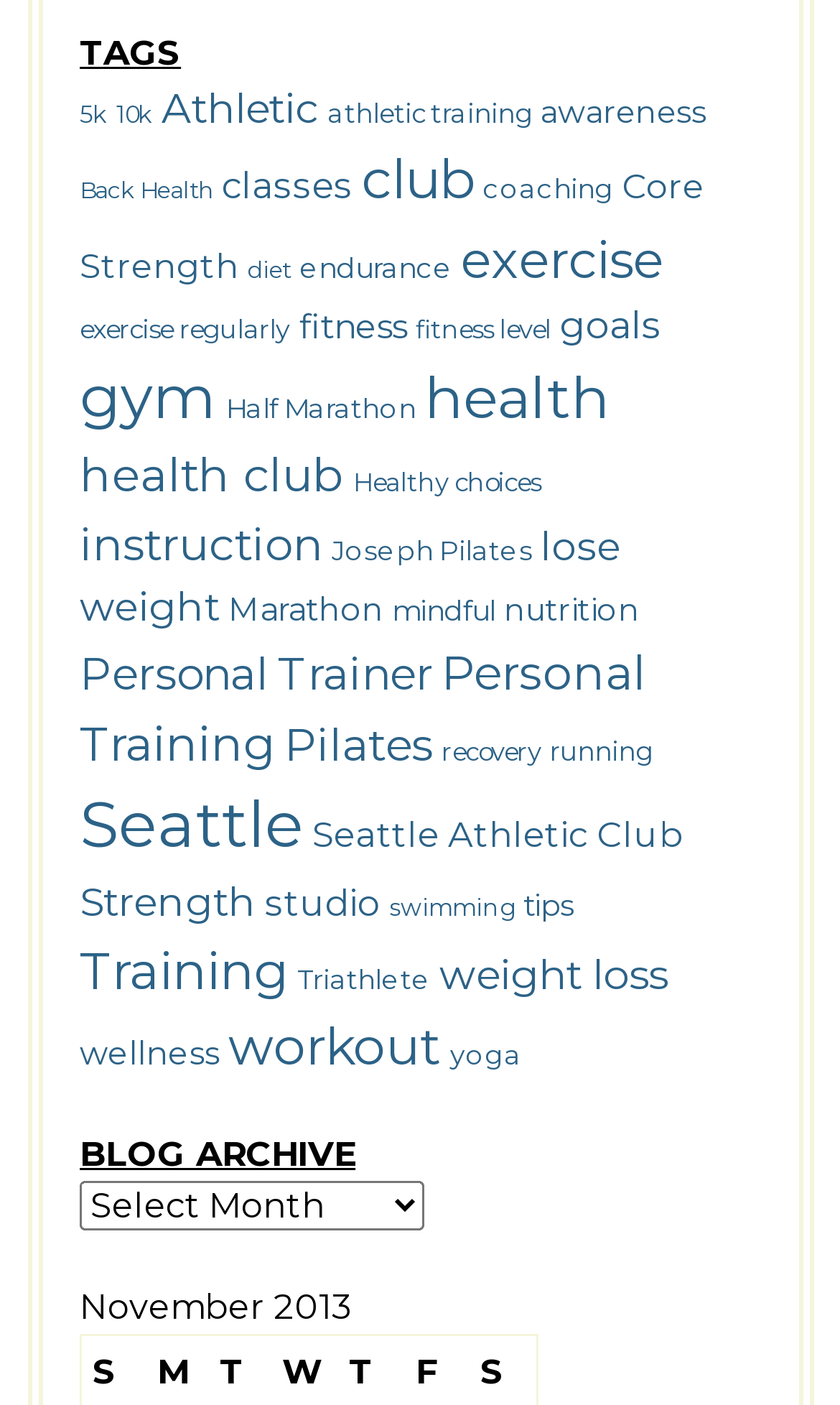Using the information from the screenshot, answer the following question thoroughly:
Is there a category related to swimming?

I searched through the links under the 'TAGS' heading and found a link labeled 'swimming (21 items)', which indicates that there is a category related to swimming.